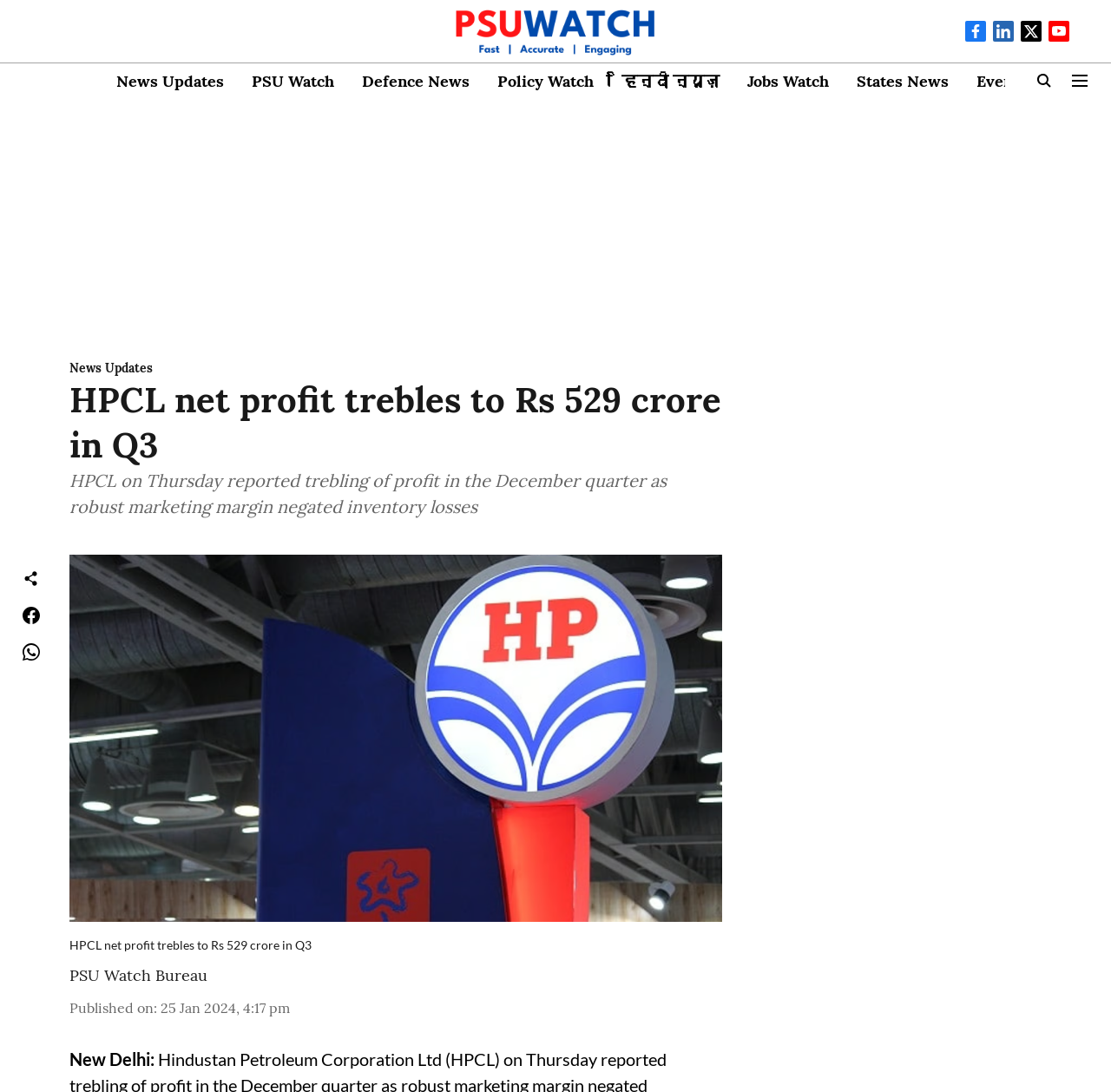Determine the main heading of the webpage and generate its text.

HPCL net profit trebles to Rs 529 crore in Q3